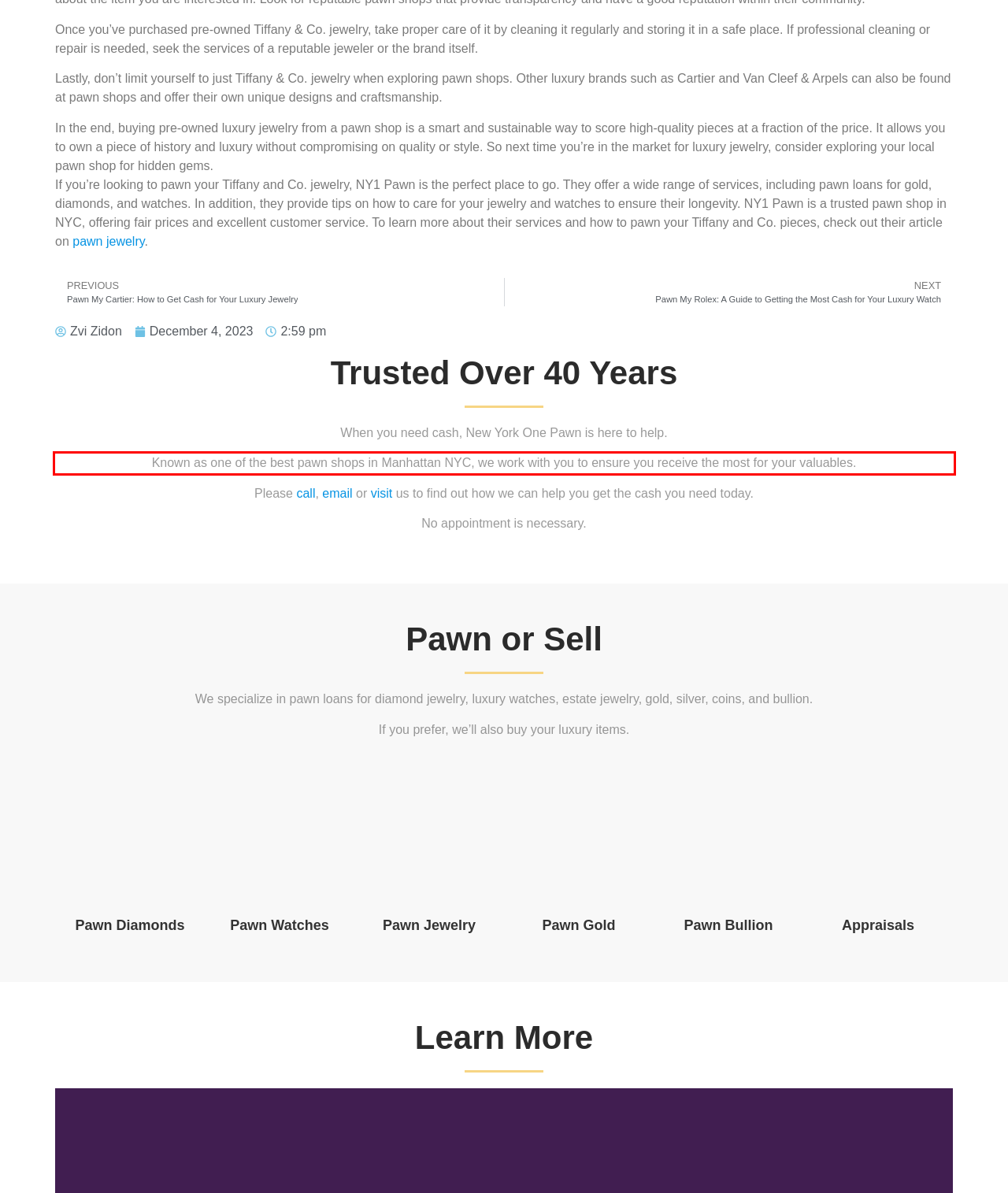Analyze the webpage screenshot and use OCR to recognize the text content in the red bounding box.

Known as one of the best pawn shops in Manhattan NYC, we work with you to ensure you receive the most for your valuables.